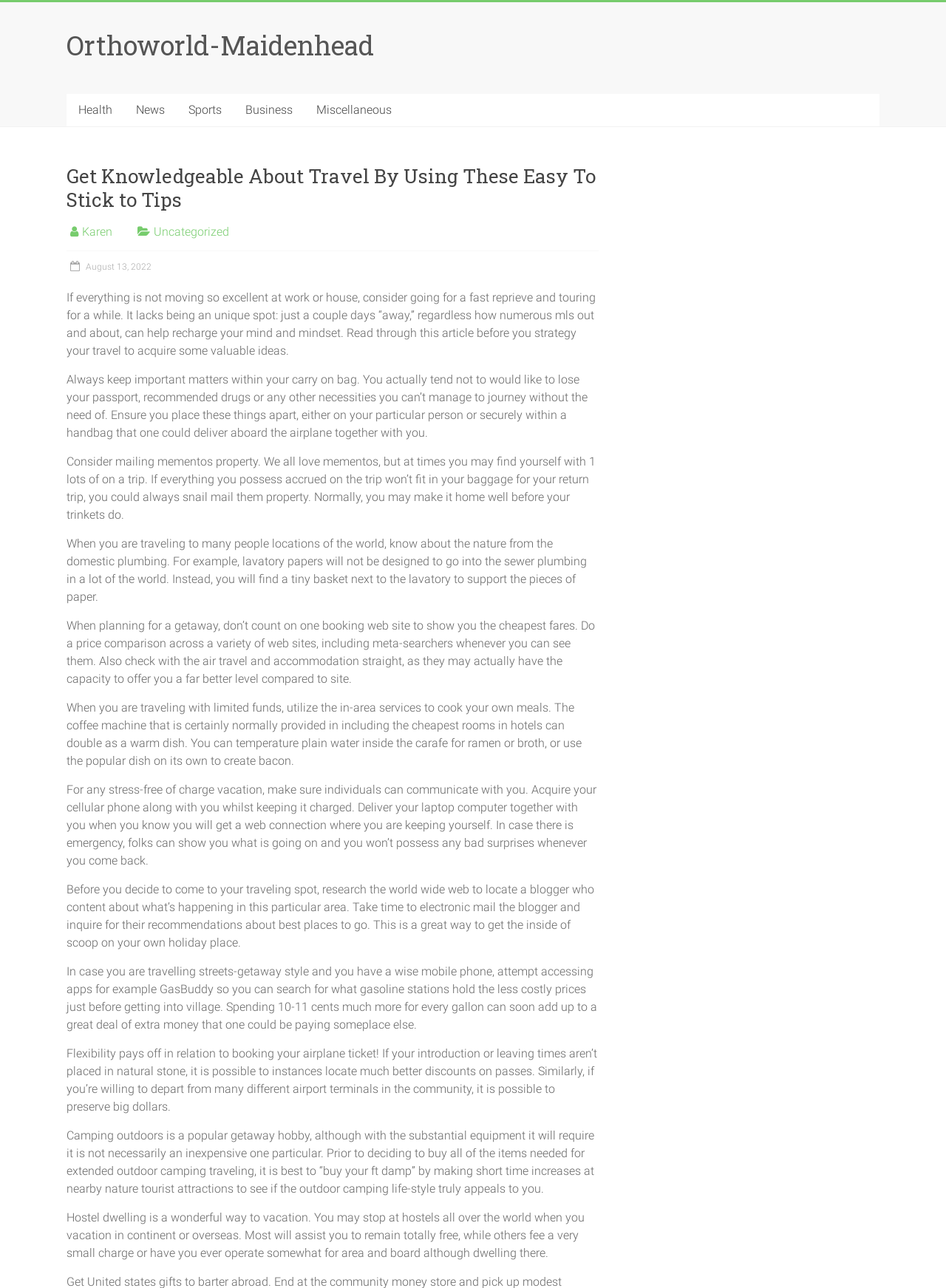Identify the bounding box coordinates for the region to click in order to carry out this instruction: "Click on the 'Business' link". Provide the coordinates using four float numbers between 0 and 1, formatted as [left, top, right, bottom].

[0.247, 0.073, 0.322, 0.098]